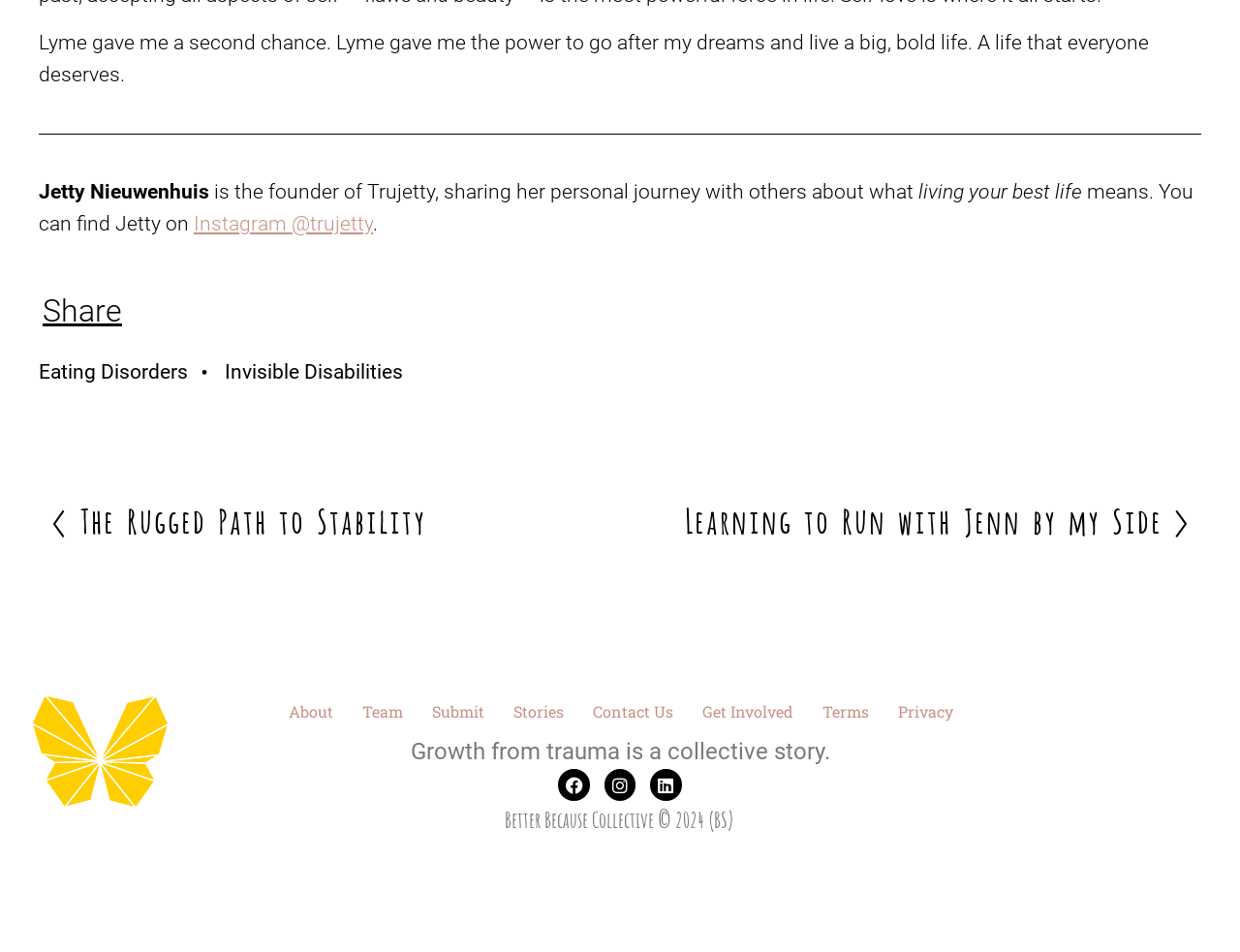Can you give a comprehensive explanation to the question given the content of the image?
How many social media links are at the bottom of the webpage?

I counted the social media links at the bottom of the webpage by looking for the link elements with the bounding box coordinates [0.45, 0.808, 0.476, 0.841], [0.487, 0.808, 0.513, 0.841], and [0.524, 0.808, 0.55, 0.841]. There are three social media links: Facebook, Instagram, and Linkedin.